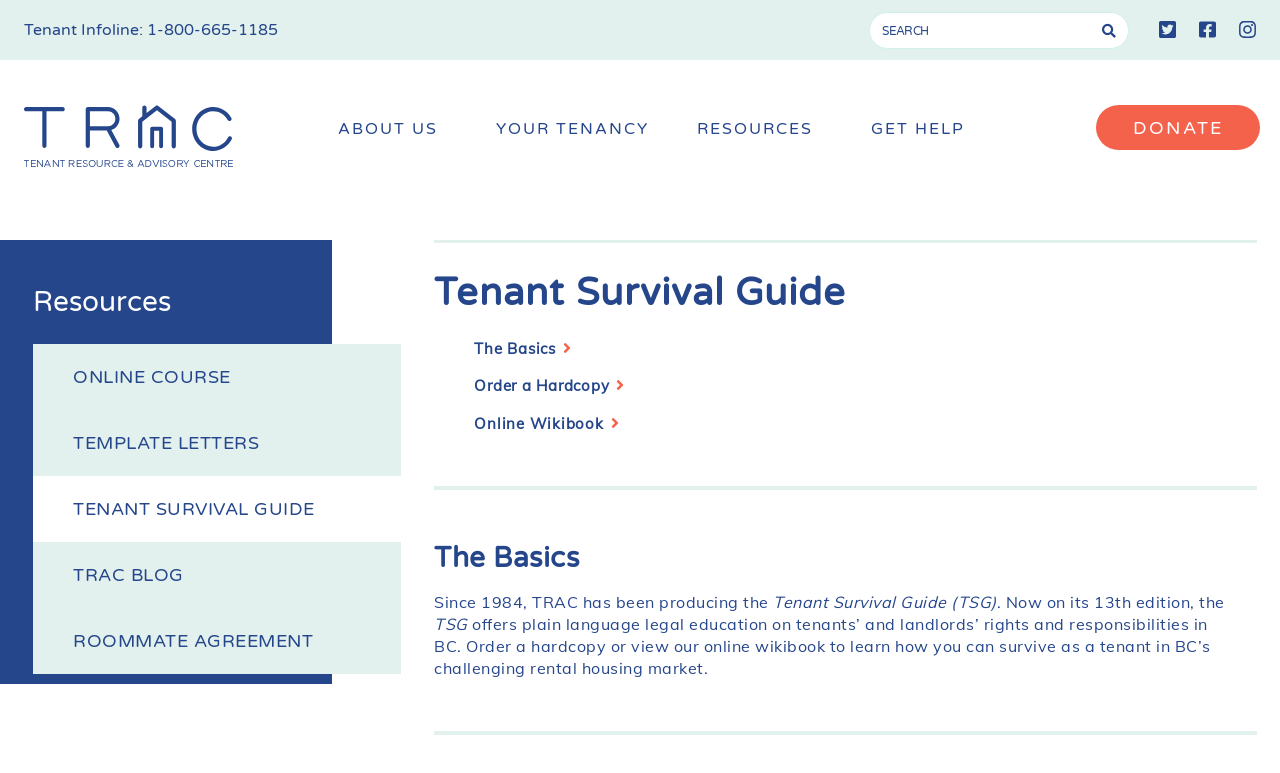Could you please study the image and provide a detailed answer to the question:
What is the phone number for Tenant Infoline?

I found the phone number by looking at the top section of the webpage, where it says 'Tenant Infoline:' and then provides the phone number as a link.